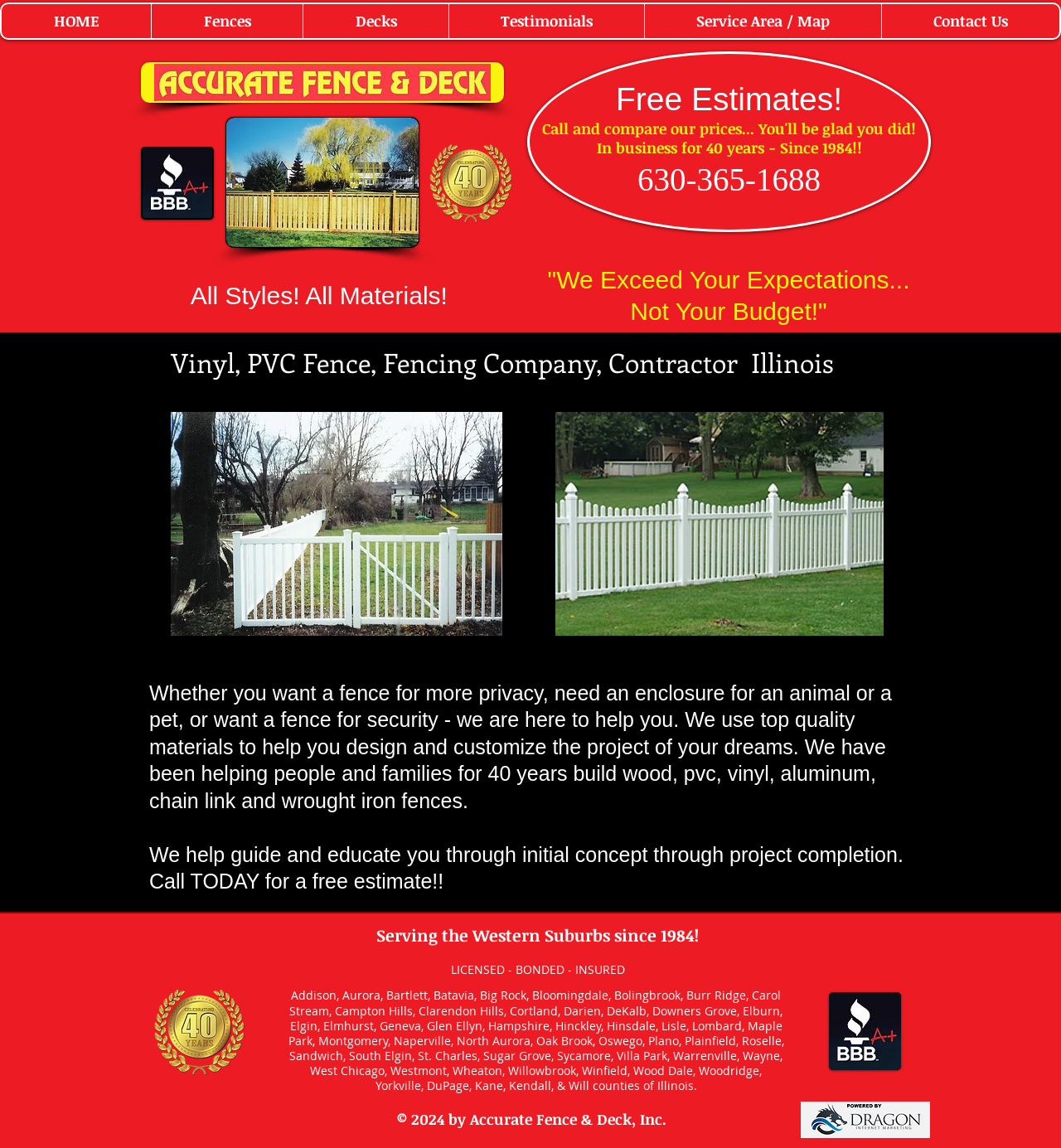How long has the company been in business?
From the details in the image, provide a complete and detailed answer to the question.

The webpage mentions 'In business for 40 years - Since 1984!!' which indicates that the company has been in business for 40 years.